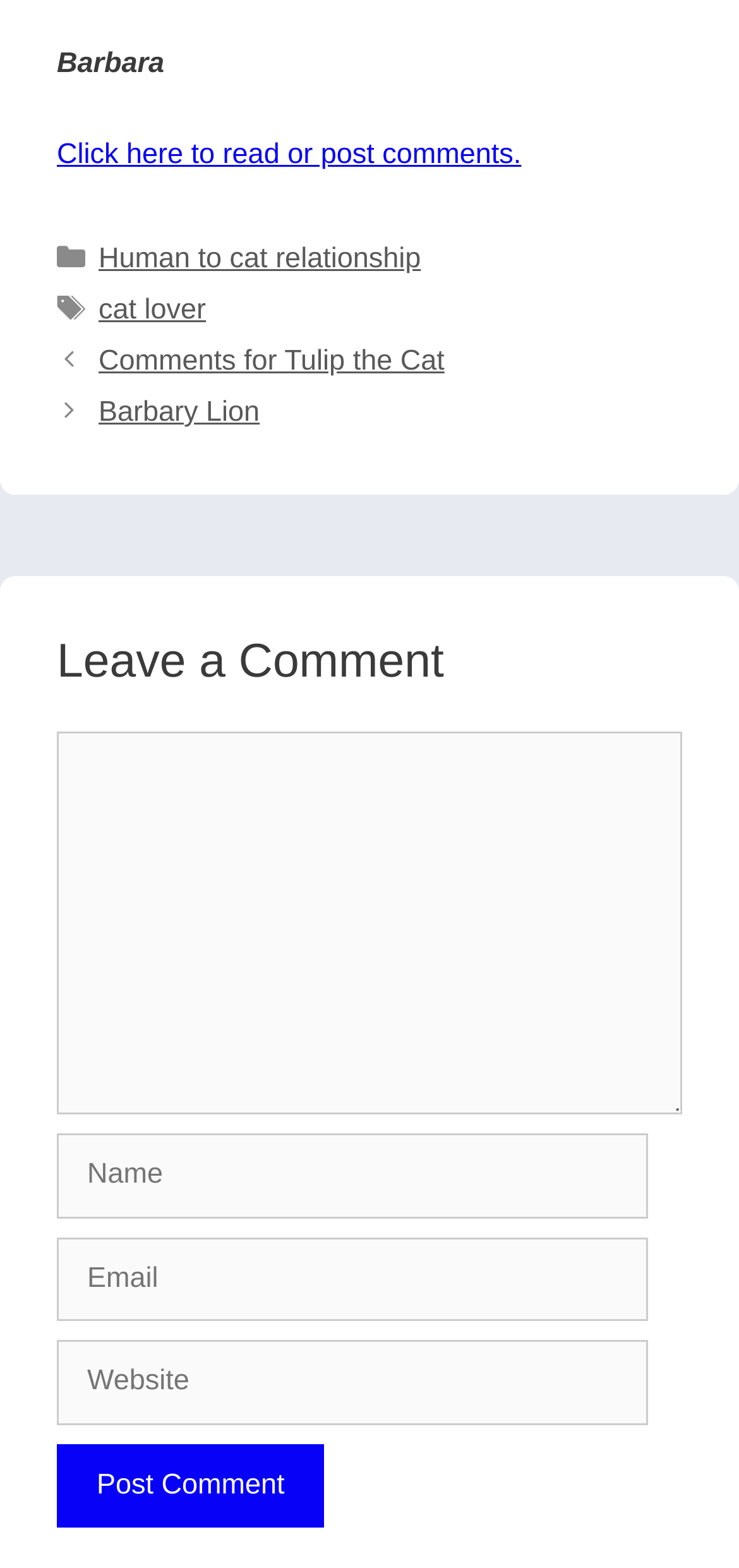Please locate the bounding box coordinates of the element that should be clicked to achieve the given instruction: "Click the 'Menu' button".

None